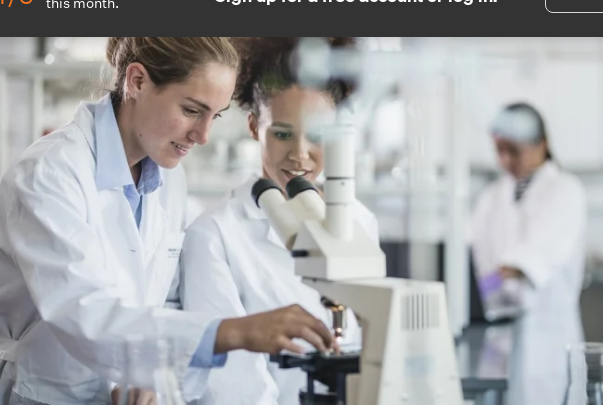Respond to the following question with a brief word or phrase:
How many people are in the image?

Three